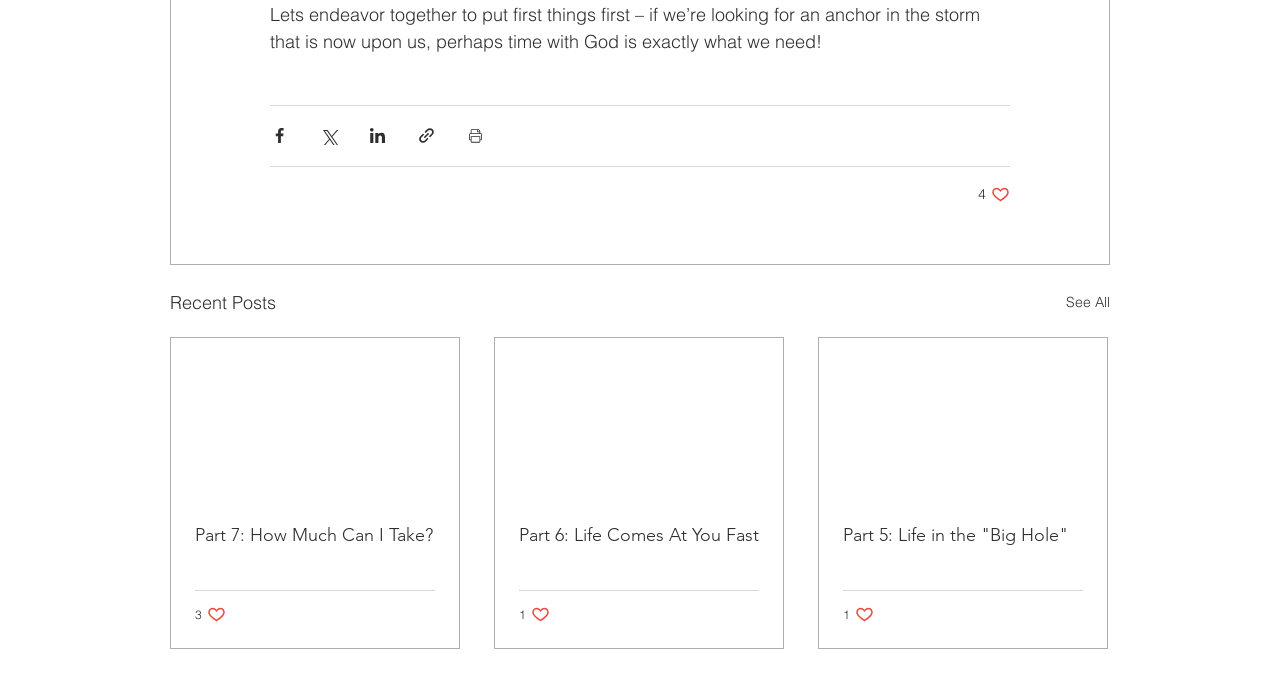What is the main topic of this webpage?
Answer the question with as much detail as you can, using the image as a reference.

The webpage appears to be a blog or article page with a focus on Christianity, as evidenced by the quote 'Lets endeavor together to put first things first – if we’re looking for an anchor in the storm that is now upon us, perhaps time with God is exactly what we need!' at the top of the page.